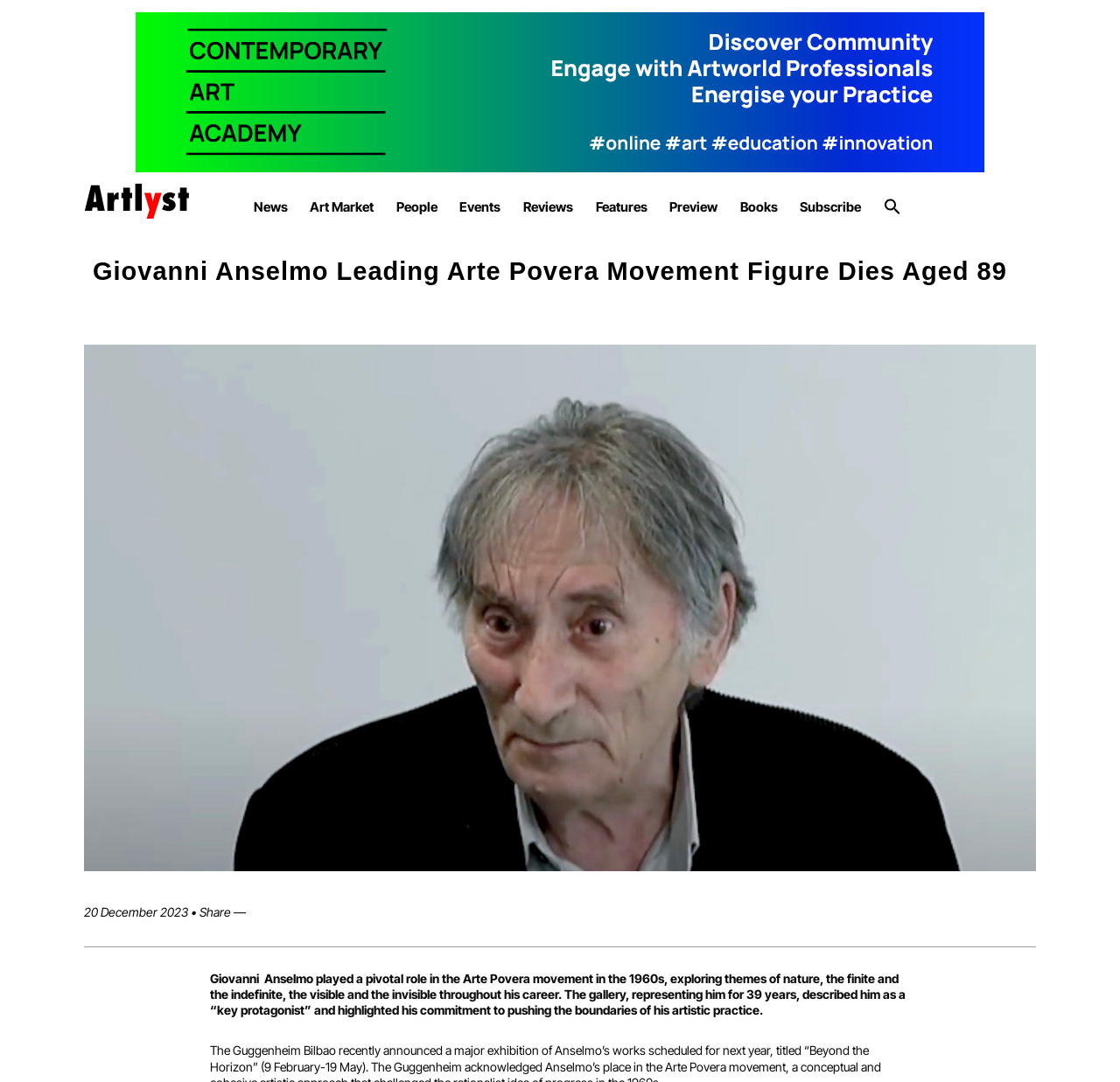Show the bounding box coordinates of the element that should be clicked to complete the task: "Read more about Giovanni Anselmo".

[0.188, 0.897, 0.809, 0.94]